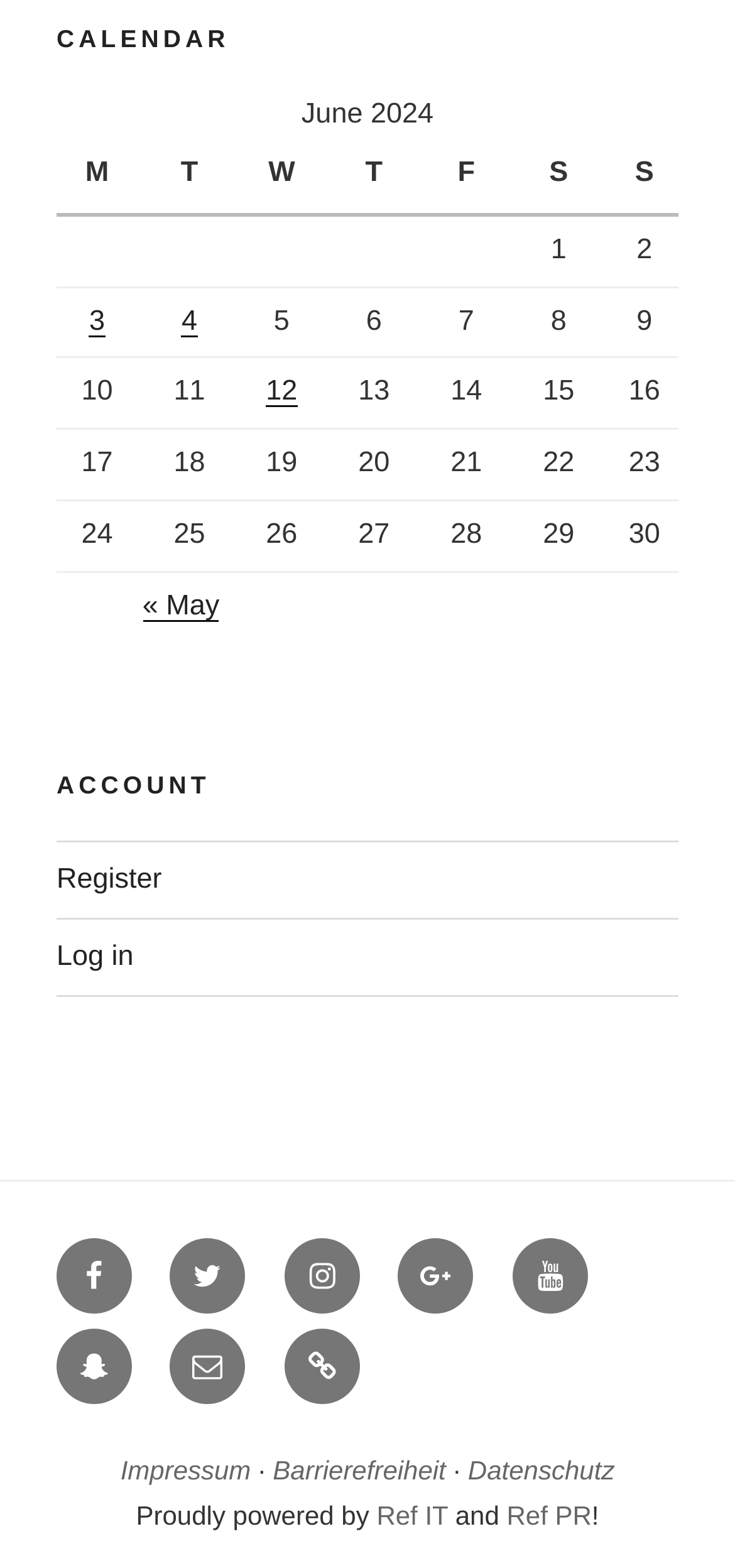Please reply to the following question using a single word or phrase: 
How many social media links are in the footer?

8